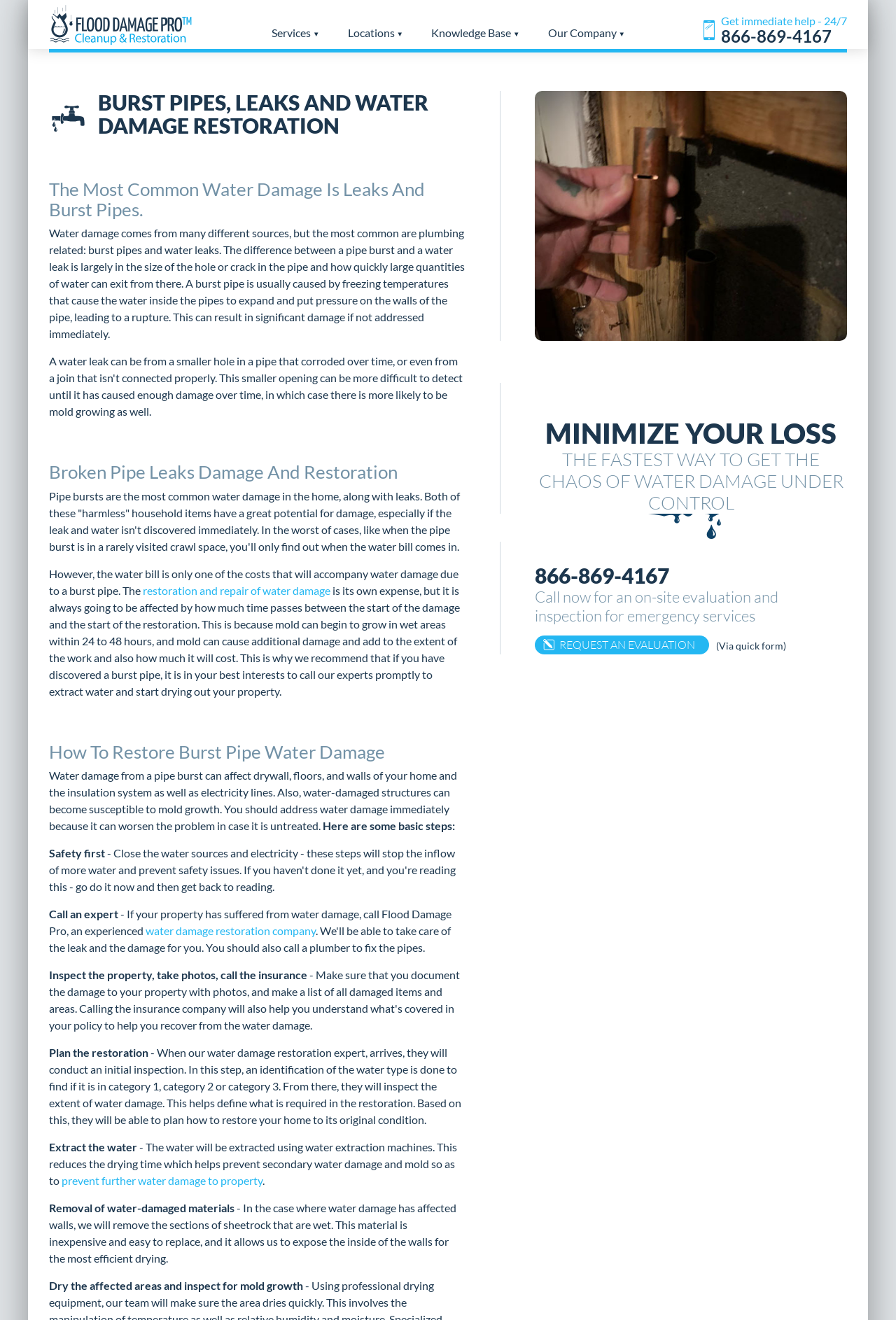Answer the question in a single word or phrase:
What is the most common source of water damage?

Burst pipes and leaks